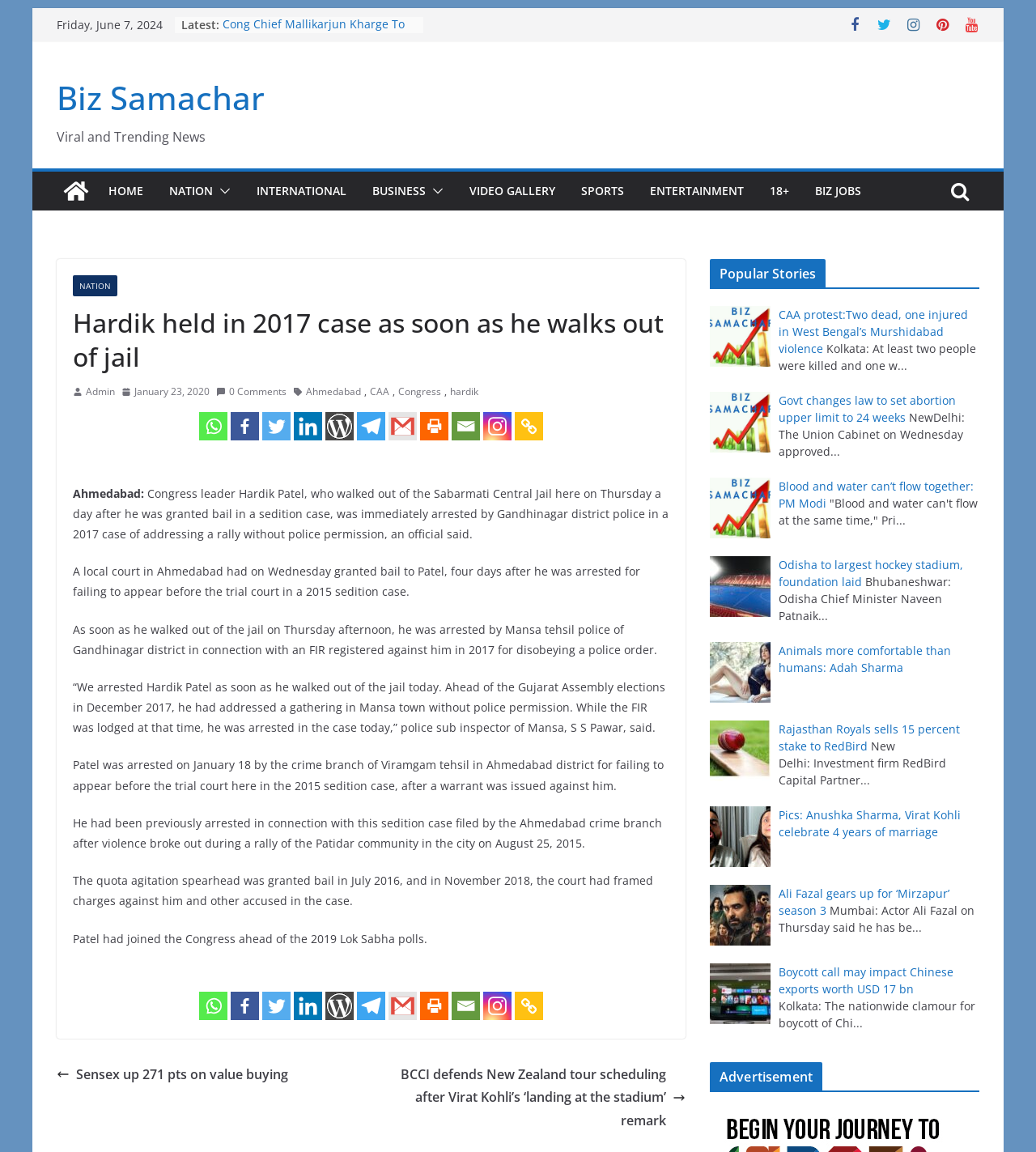Provide the bounding box coordinates for the area that should be clicked to complete the instruction: "Click on the 'HOME' link".

[0.105, 0.156, 0.138, 0.176]